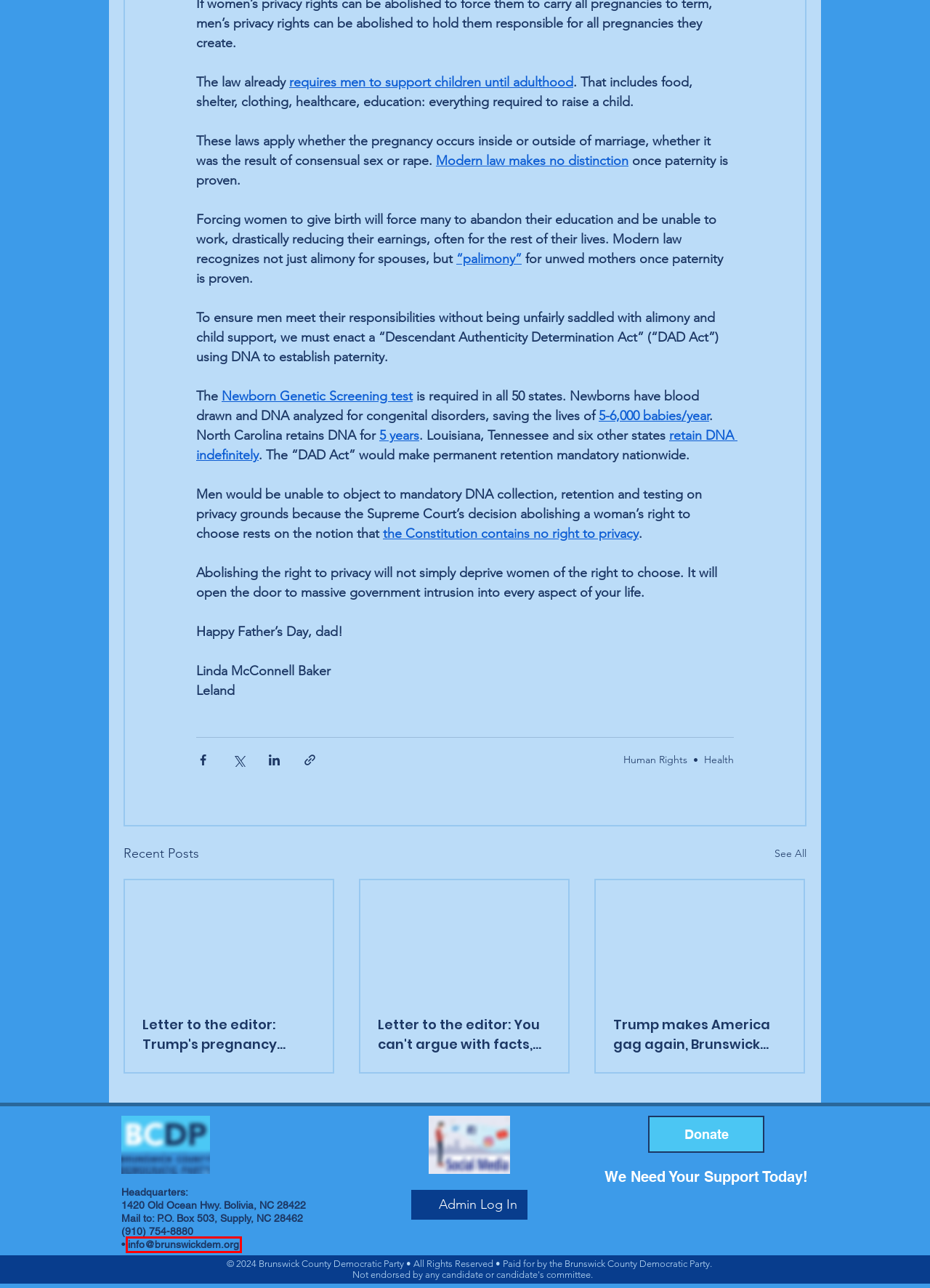Check out the screenshot of a webpage with a red rectangle bounding box. Select the best fitting webpage description that aligns with the new webpage after clicking the element inside the bounding box. Here are the candidates:
A. Democratic Party | Brunswick County Democratic Party | Bolivia
B. Letter to the editor: You can't argue with facts, Brunswick Beacon
C. North Carolina | Baby's First Test | Newborn Screening | Baby Health
D. Brunswick County Democratic Party | Contact Us
E. Understanding Alimony and Palimony in North Carolina | Raleigh Divorce Attorney
F. Letter to the editor: Trump's pregnancy police, Brunswick Beacon
G. DNA of every baby born in California is stored. Who has access to it? - CBS News
H. Publications - Citizens' Council For Health Freedom

D